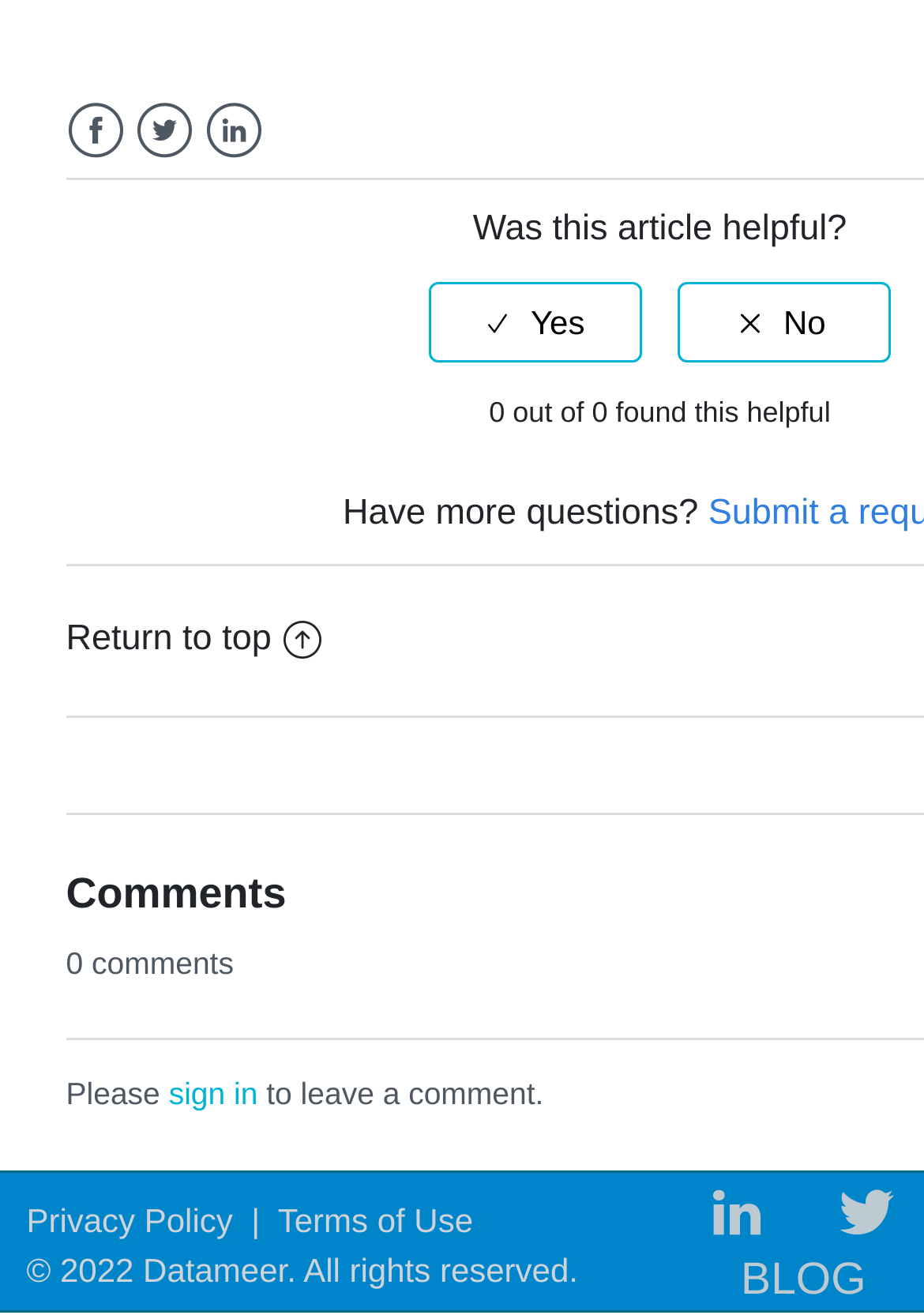Identify the bounding box for the UI element that is described as follows: "Terms of Use".

[0.301, 0.913, 0.512, 0.942]